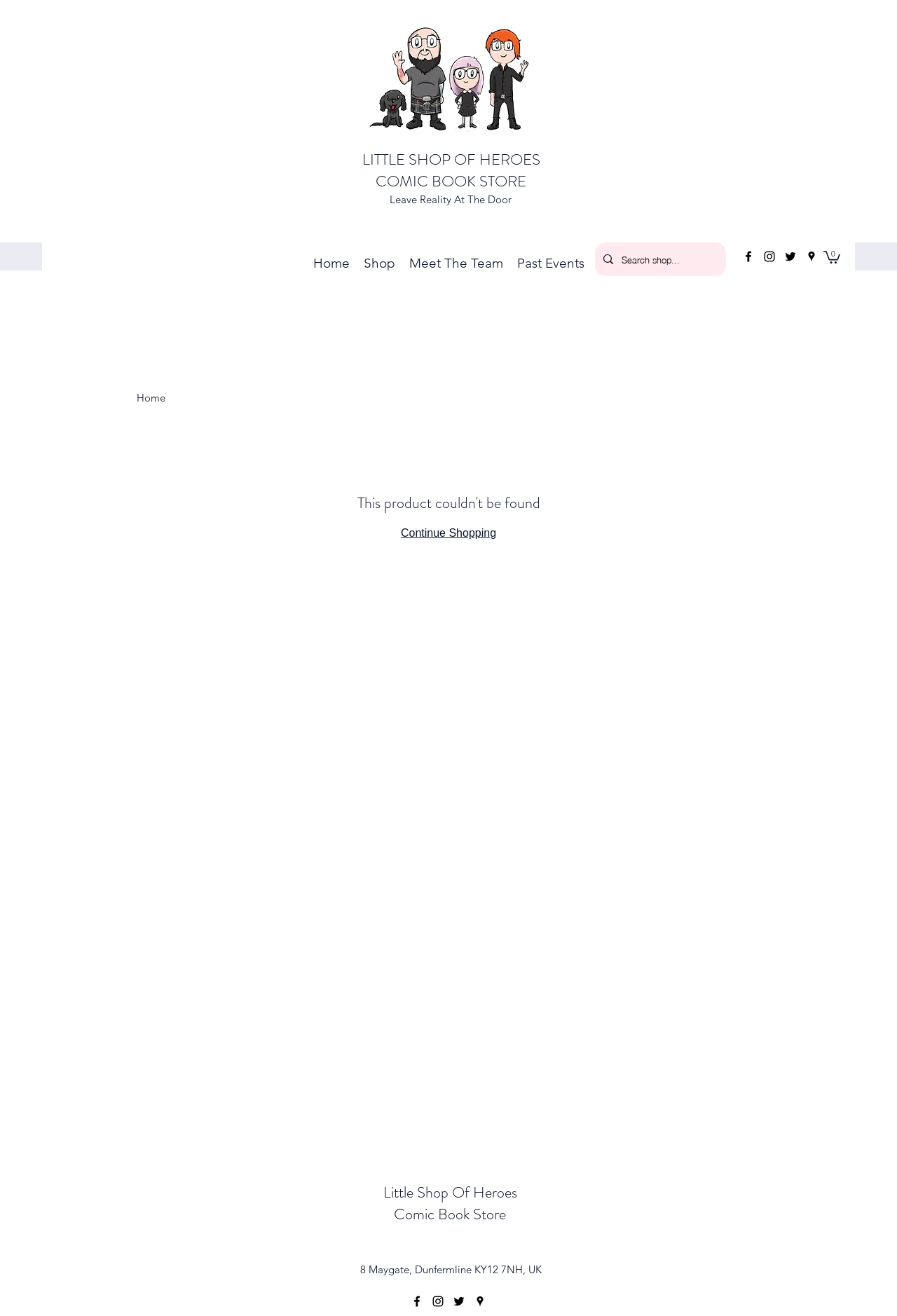Provide the bounding box coordinates of the HTML element described by the text: "aria-label="Search shop..." name="q" placeholder="Search shop..."". The coordinates should be in the format [left, top, right, bottom] with values between 0 and 1.

[0.693, 0.184, 0.777, 0.21]